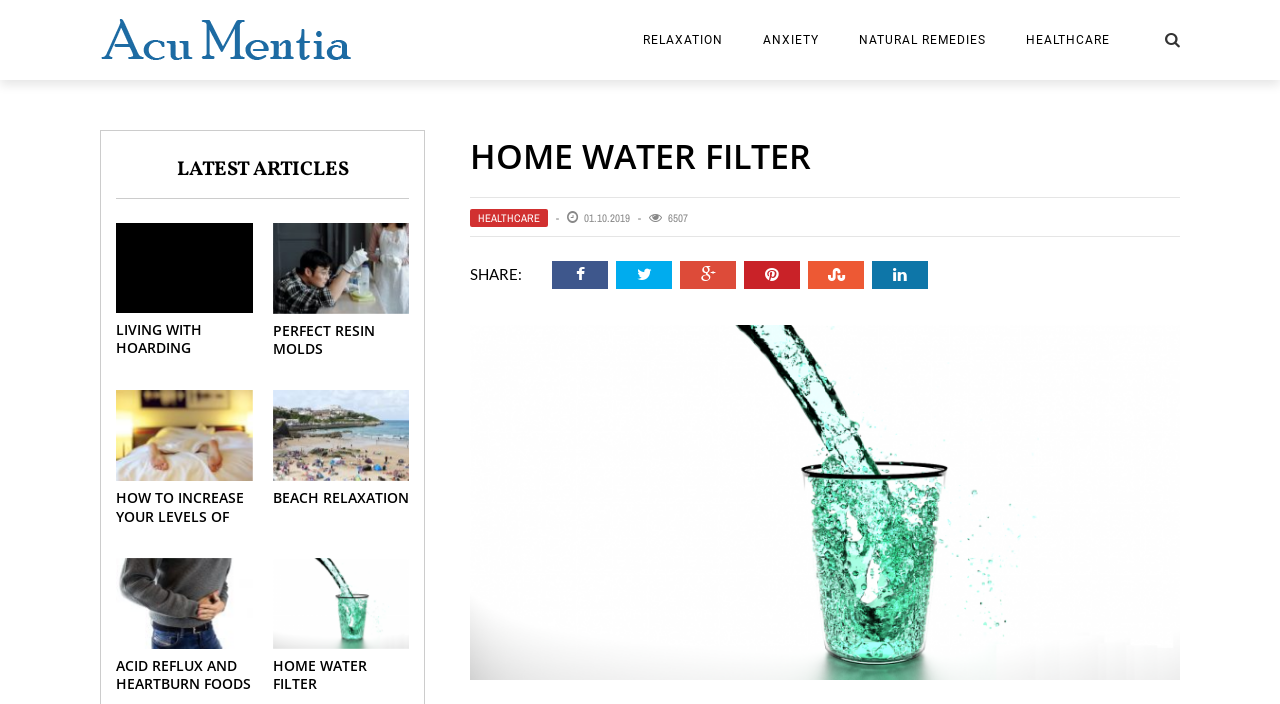Please provide a short answer using a single word or phrase for the question:
What is the title of the first article listed under 'LATEST ARTICLES'?

LIVING WITH HOARDING DISORDER